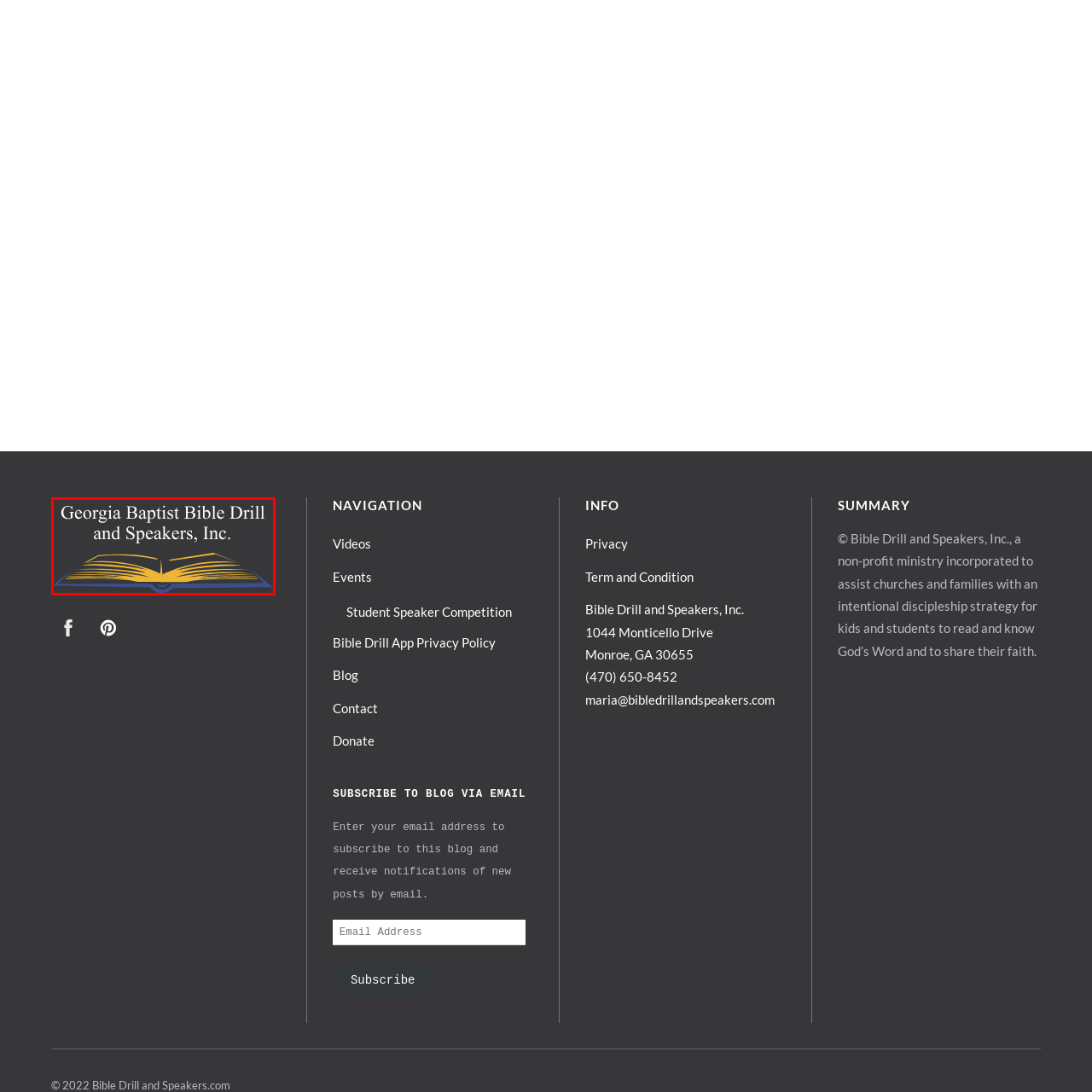Examine the image within the red box and give a concise answer to this question using a single word or short phrase: 
What is the background color of the logo?

Dark